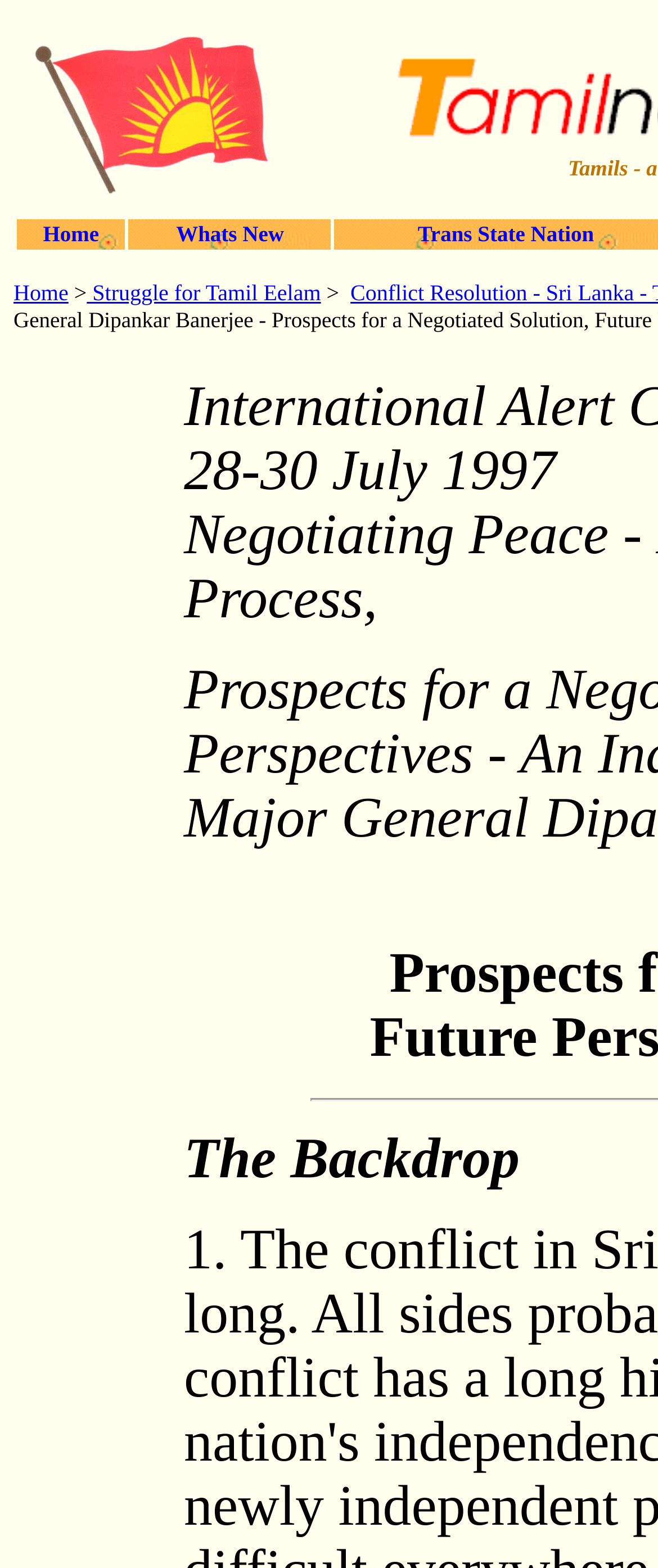Using the element description: "Whats New", determine the bounding box coordinates for the specified UI element. The coordinates should be four float numbers between 0 and 1, [left, top, right, bottom].

[0.268, 0.141, 0.432, 0.157]